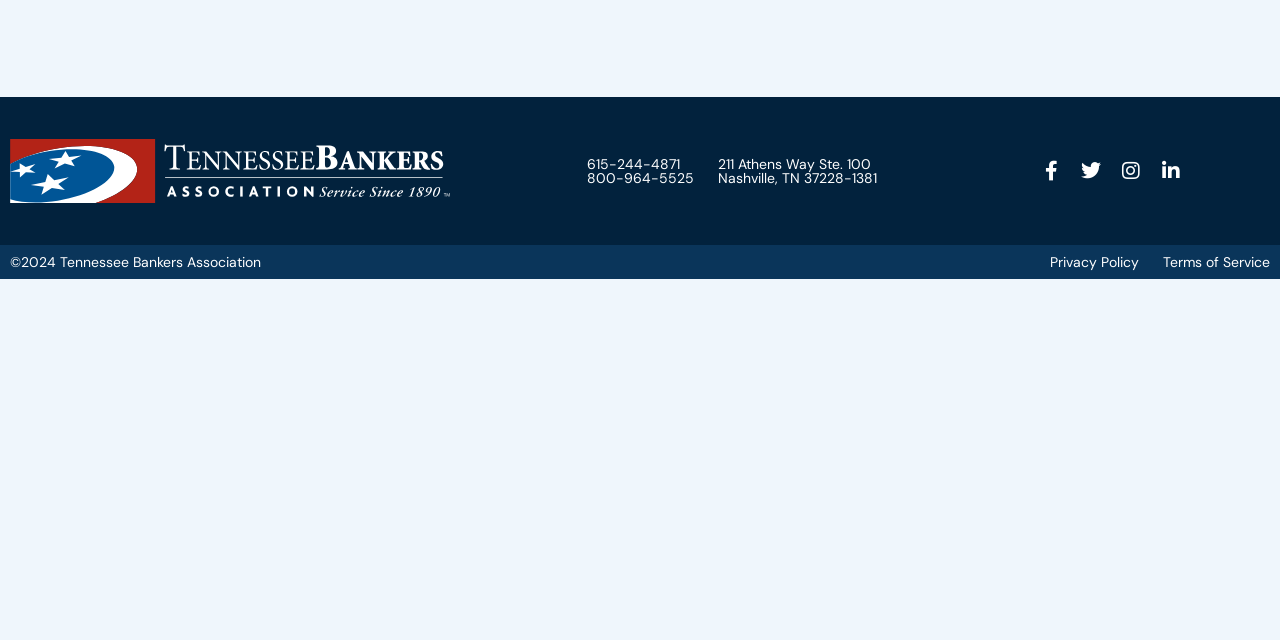From the webpage screenshot, predict the bounding box coordinates (top-left x, top-left y, bottom-right x, bottom-right y) for the UI element described here: Terms of Service

[0.909, 0.395, 0.992, 0.423]